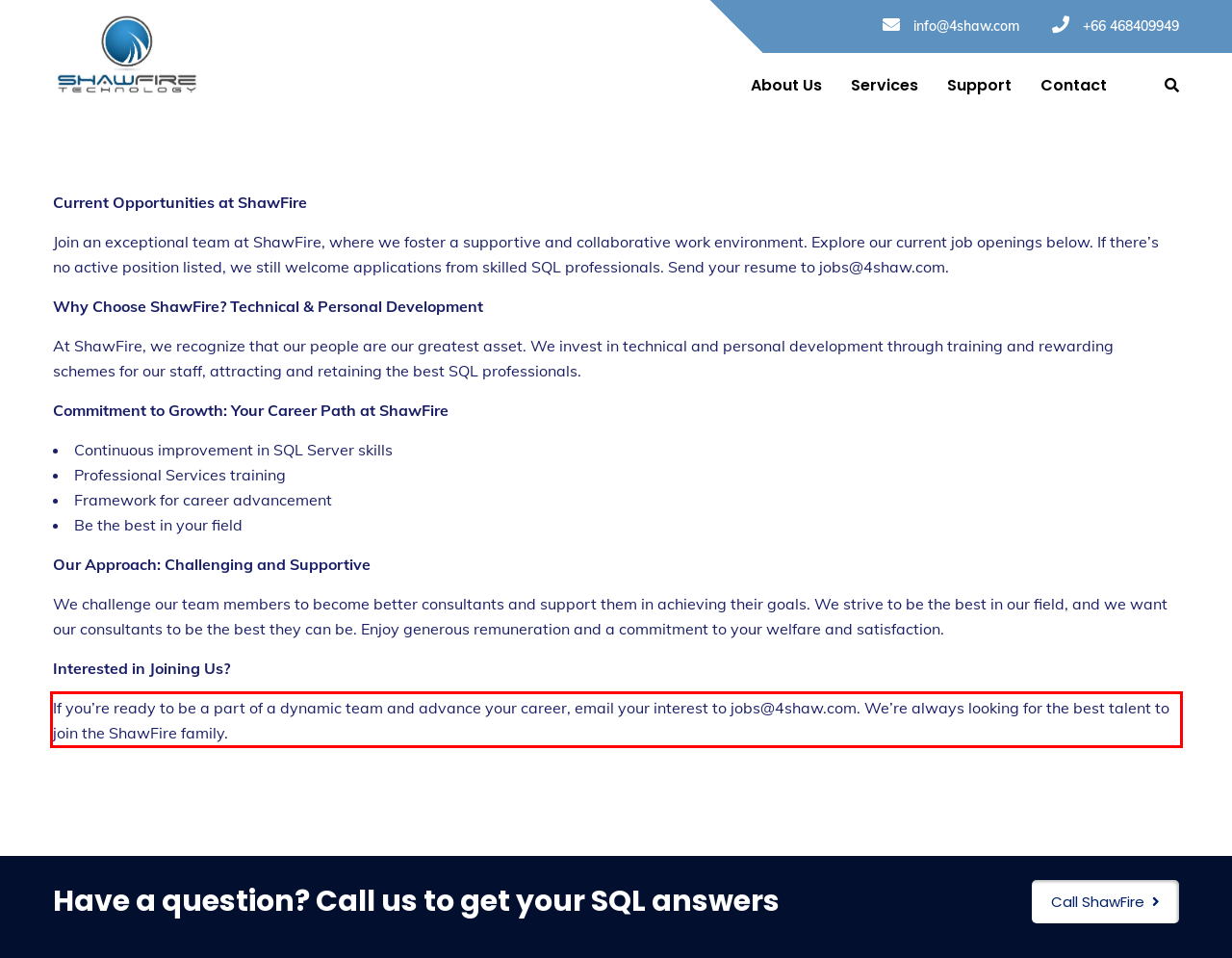Given the screenshot of a webpage, identify the red rectangle bounding box and recognize the text content inside it, generating the extracted text.

If you’re ready to be a part of a dynamic team and advance your career, email your interest to jobs@4shaw.com. We’re always looking for the best talent to join the ShawFire family.